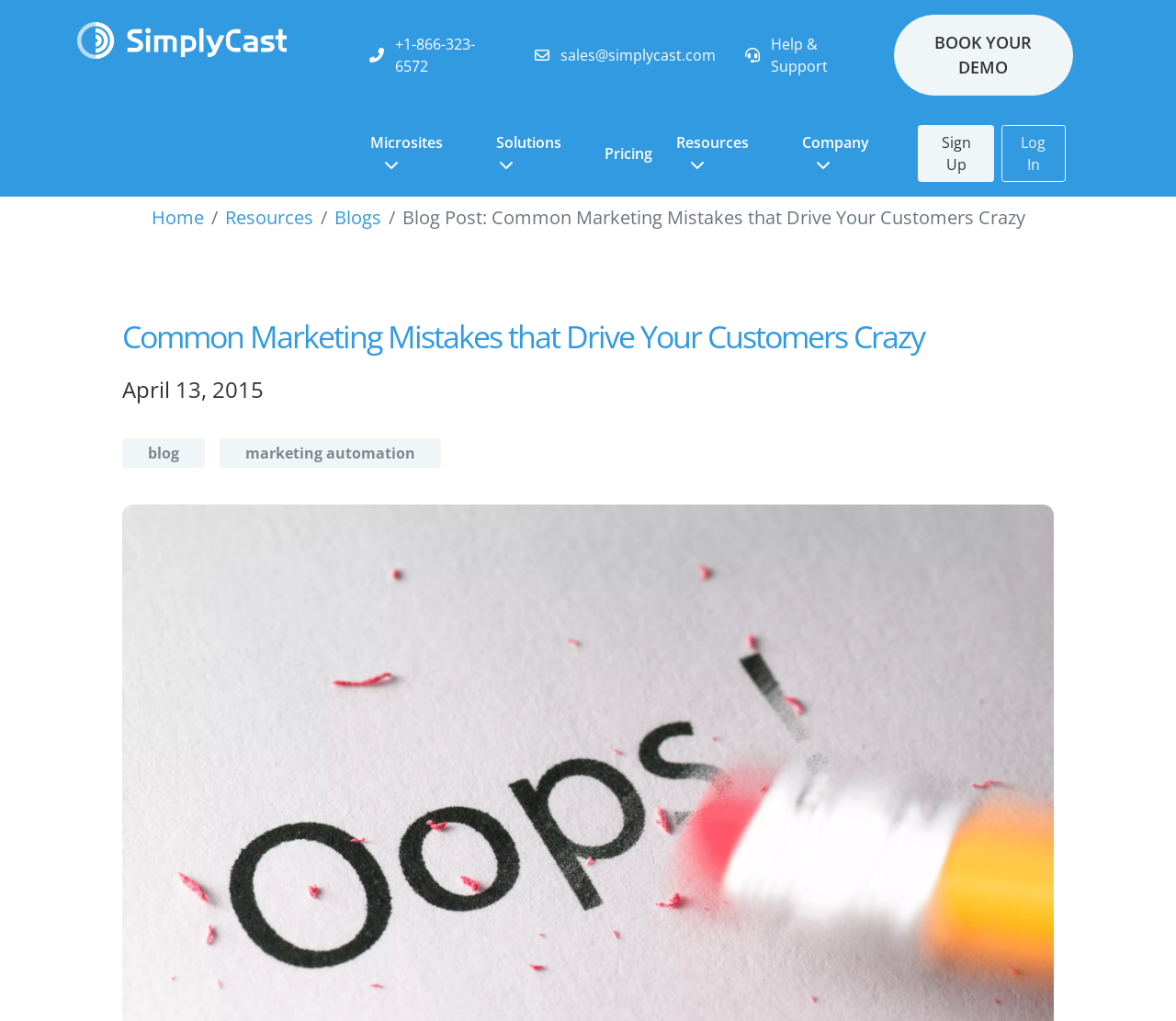Give a short answer to this question using one word or a phrase:
What is the topic of the blog post?

Common Marketing Mistakes